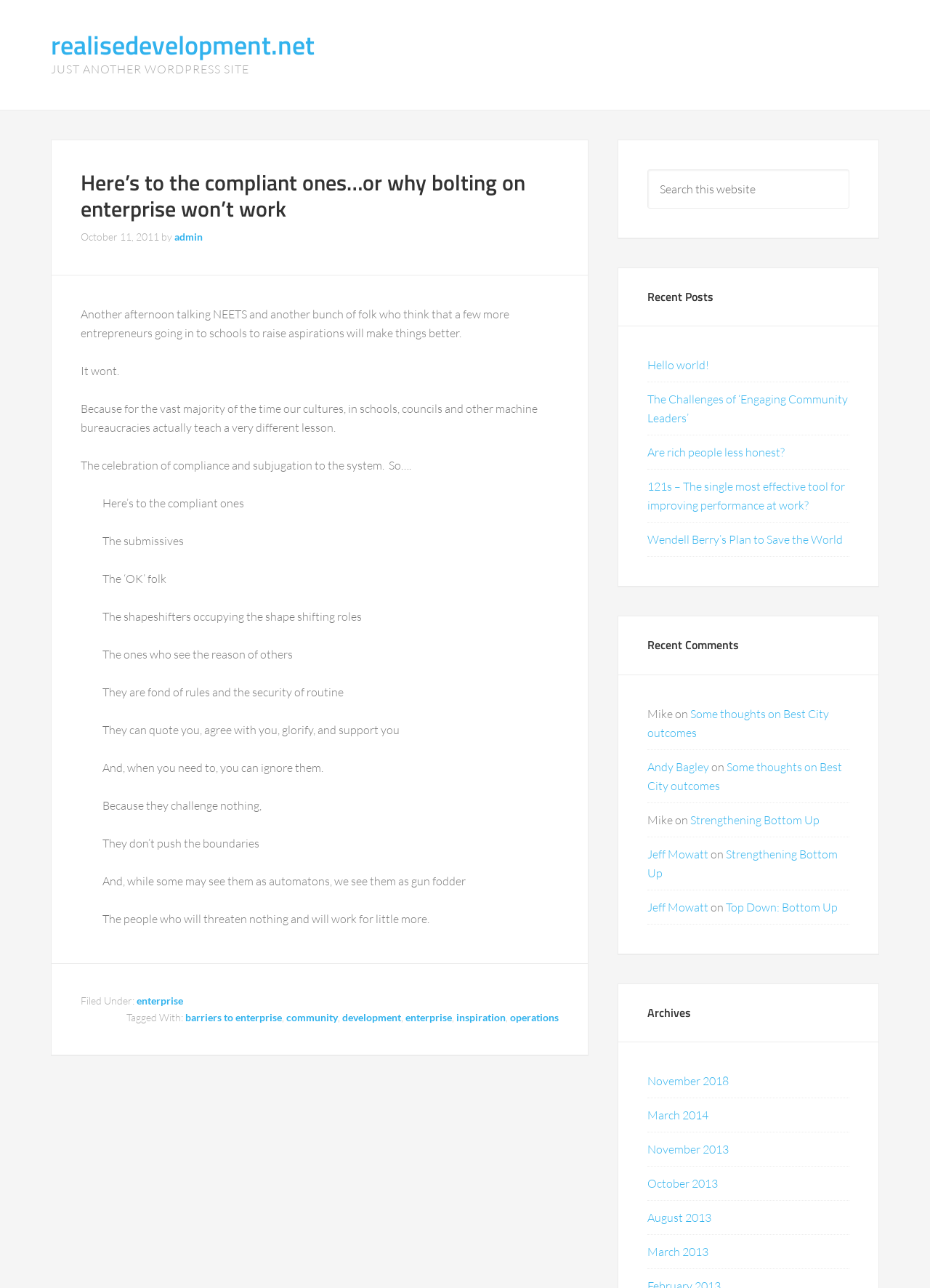Please indicate the bounding box coordinates for the clickable area to complete the following task: "Go to the page 'Hello world!'". The coordinates should be specified as four float numbers between 0 and 1, i.e., [left, top, right, bottom].

[0.696, 0.278, 0.762, 0.289]